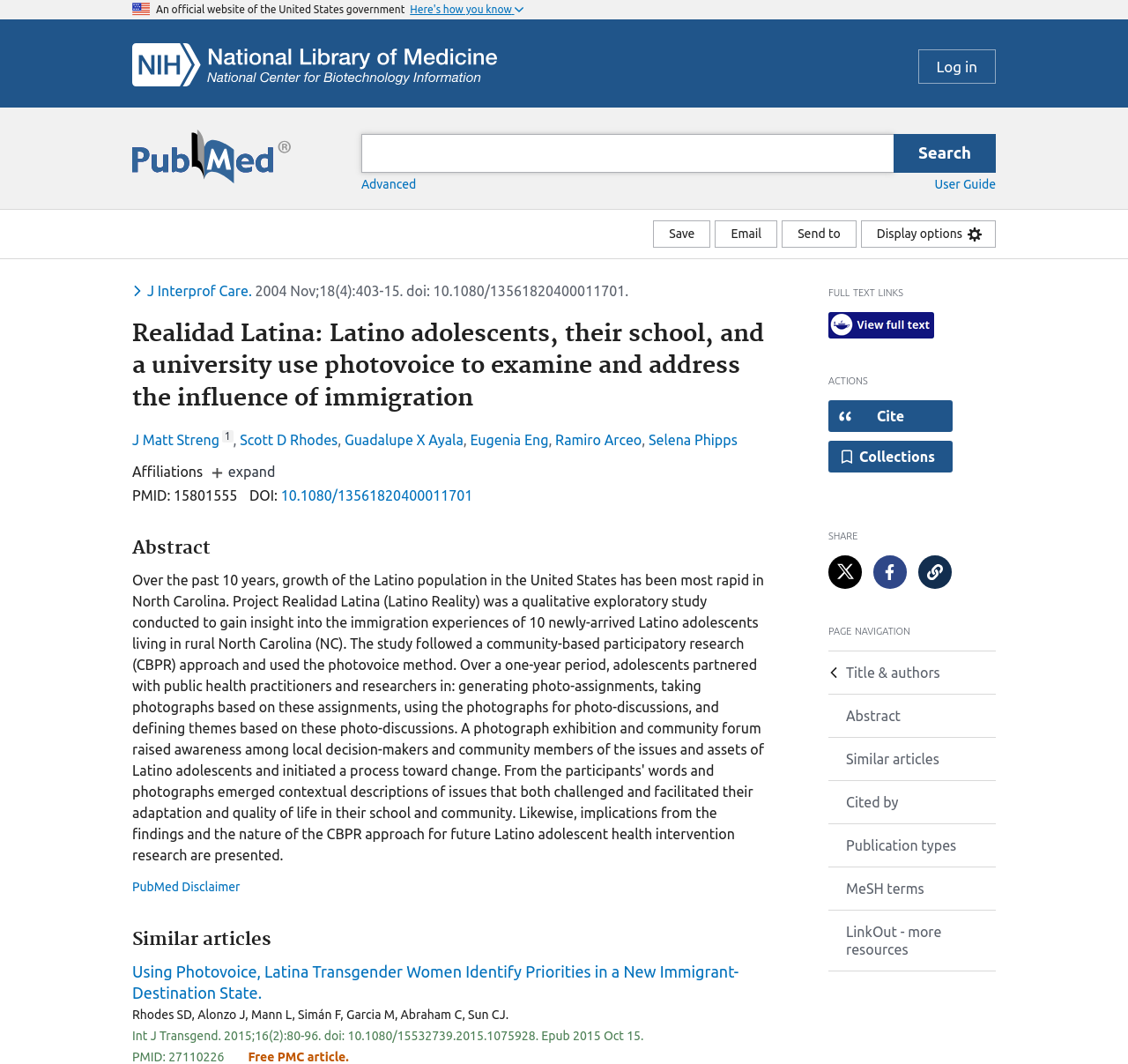Provide a short answer to the following question with just one word or phrase: What is the DOI of the article?

10.1080/13561820400011701